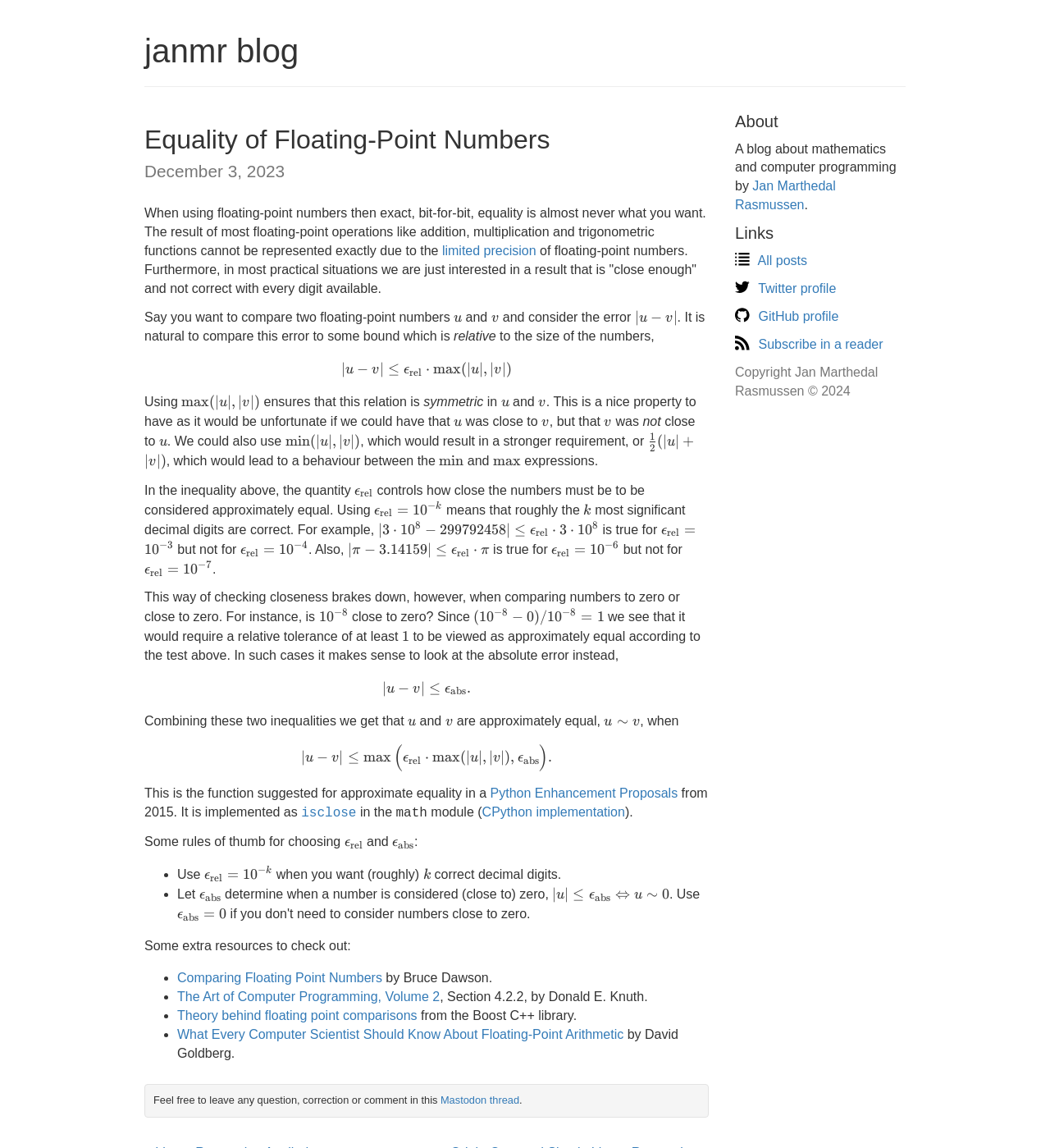Determine the bounding box for the described UI element: "Python Enhancement Proposals".

[0.467, 0.685, 0.645, 0.697]